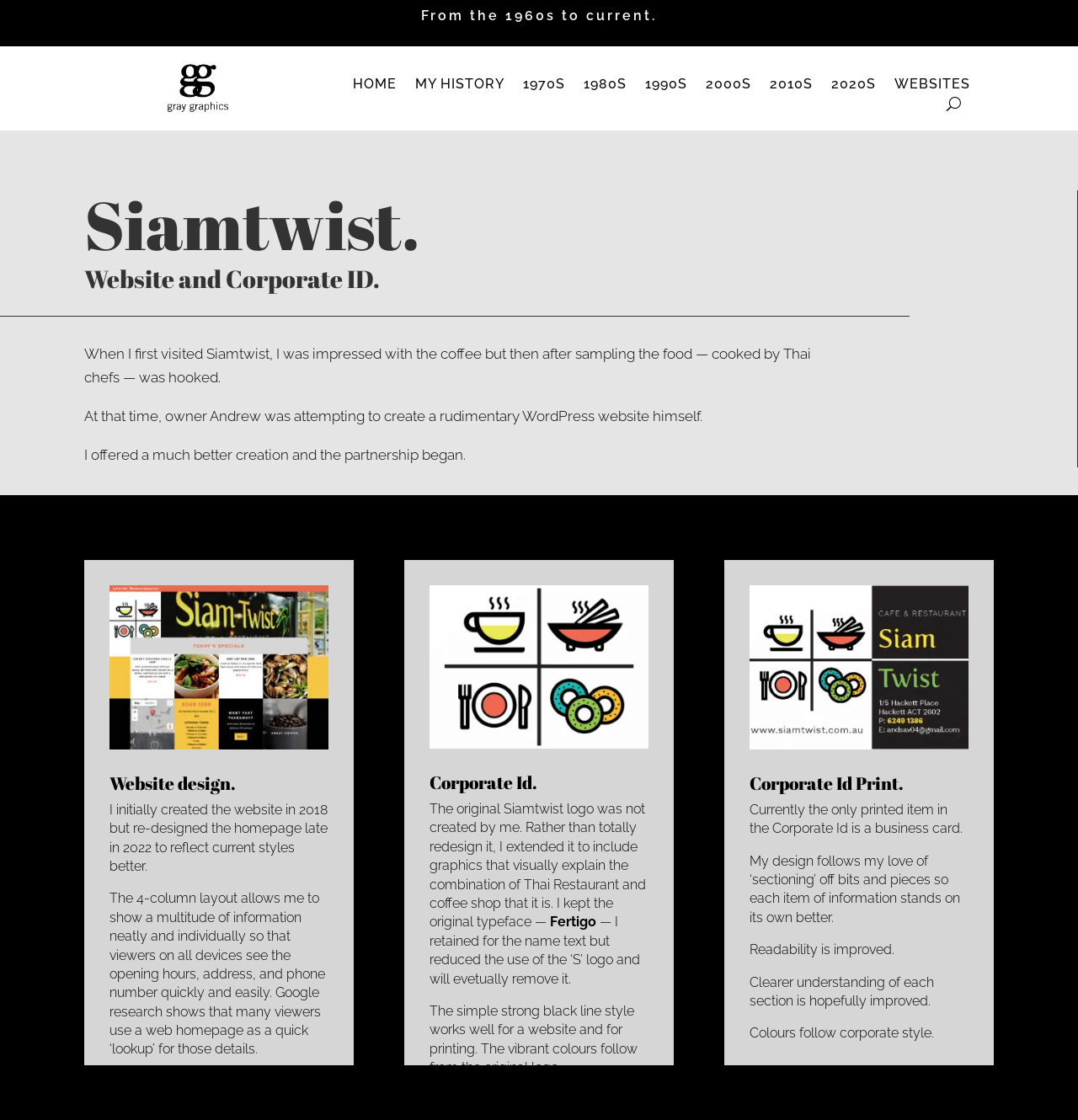Please specify the bounding box coordinates of the clickable region to carry out the following instruction: "Read about Anvil Aerospace". The coordinates should be four float numbers between 0 and 1, in the format [left, top, right, bottom].

None